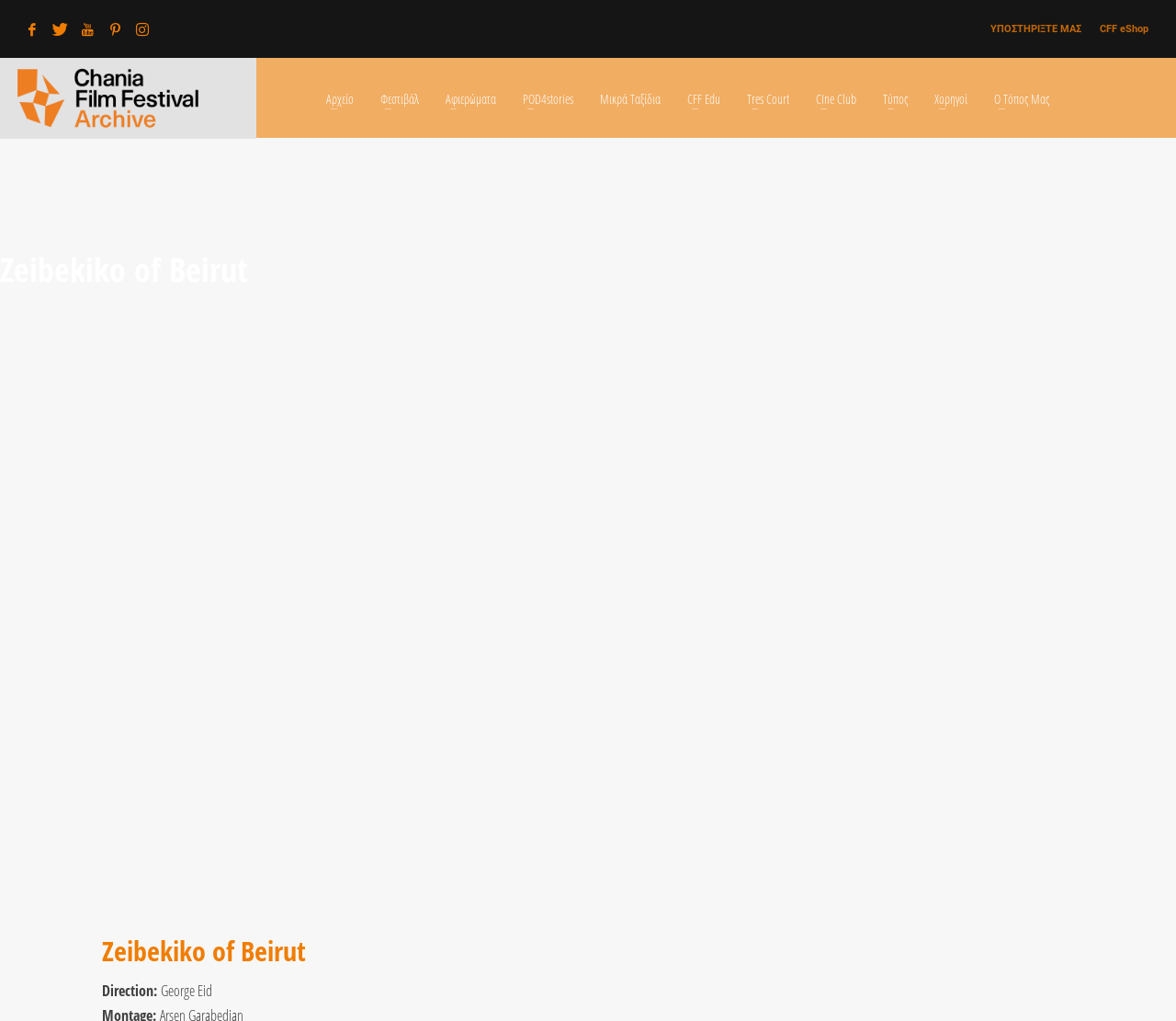Highlight the bounding box coordinates of the region I should click on to meet the following instruction: "Go to Archive Chania Film Festival".

[0.012, 0.057, 0.171, 0.136]